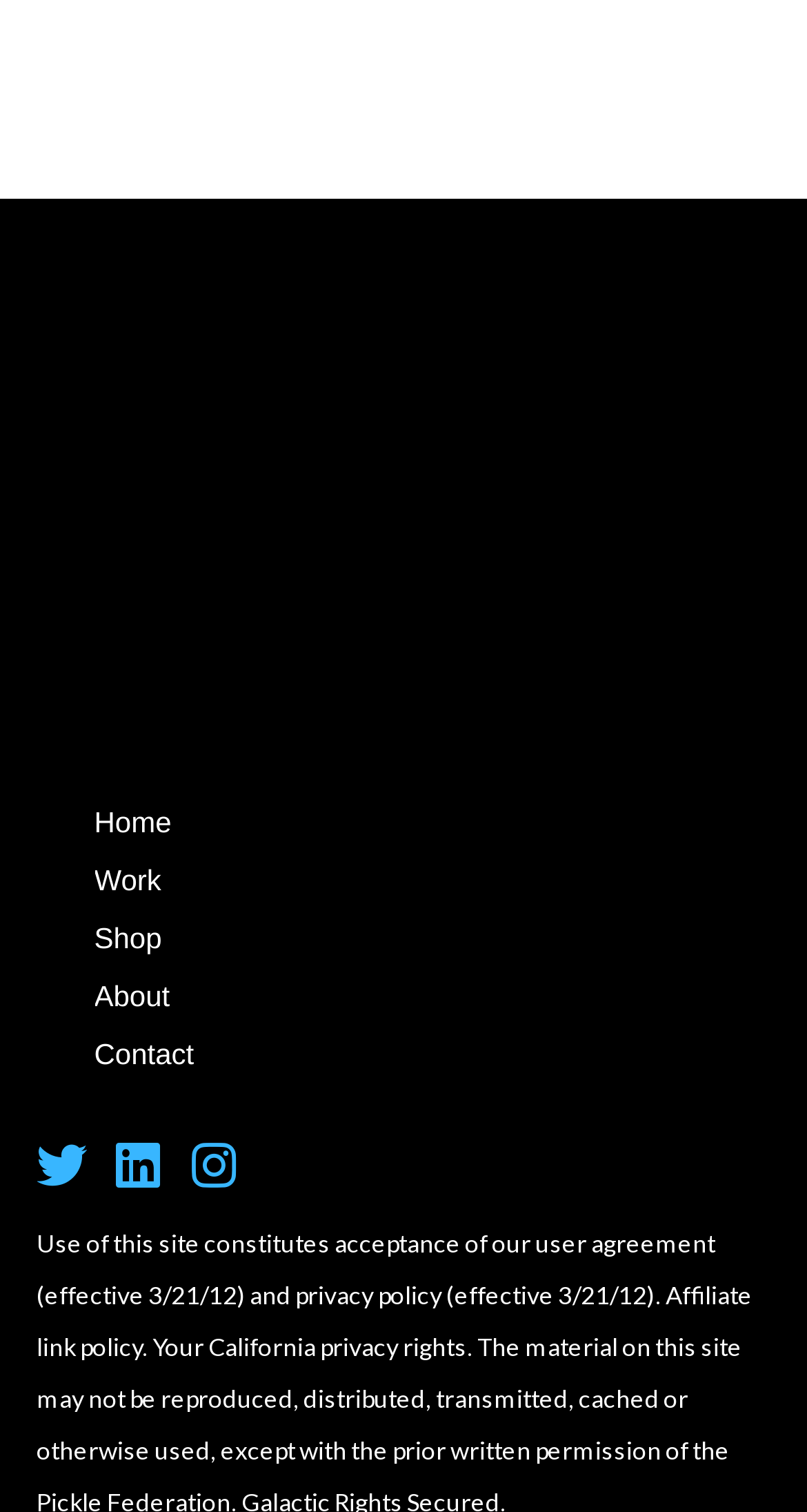Using details from the image, please answer the following question comprehensively:
What is the relative position of the 'Contact' link?

I analyzed the bounding box coordinates of the links and found that the 'Contact' link has the largest y1 value among the navigation links, indicating that it is positioned last in the vertical order.